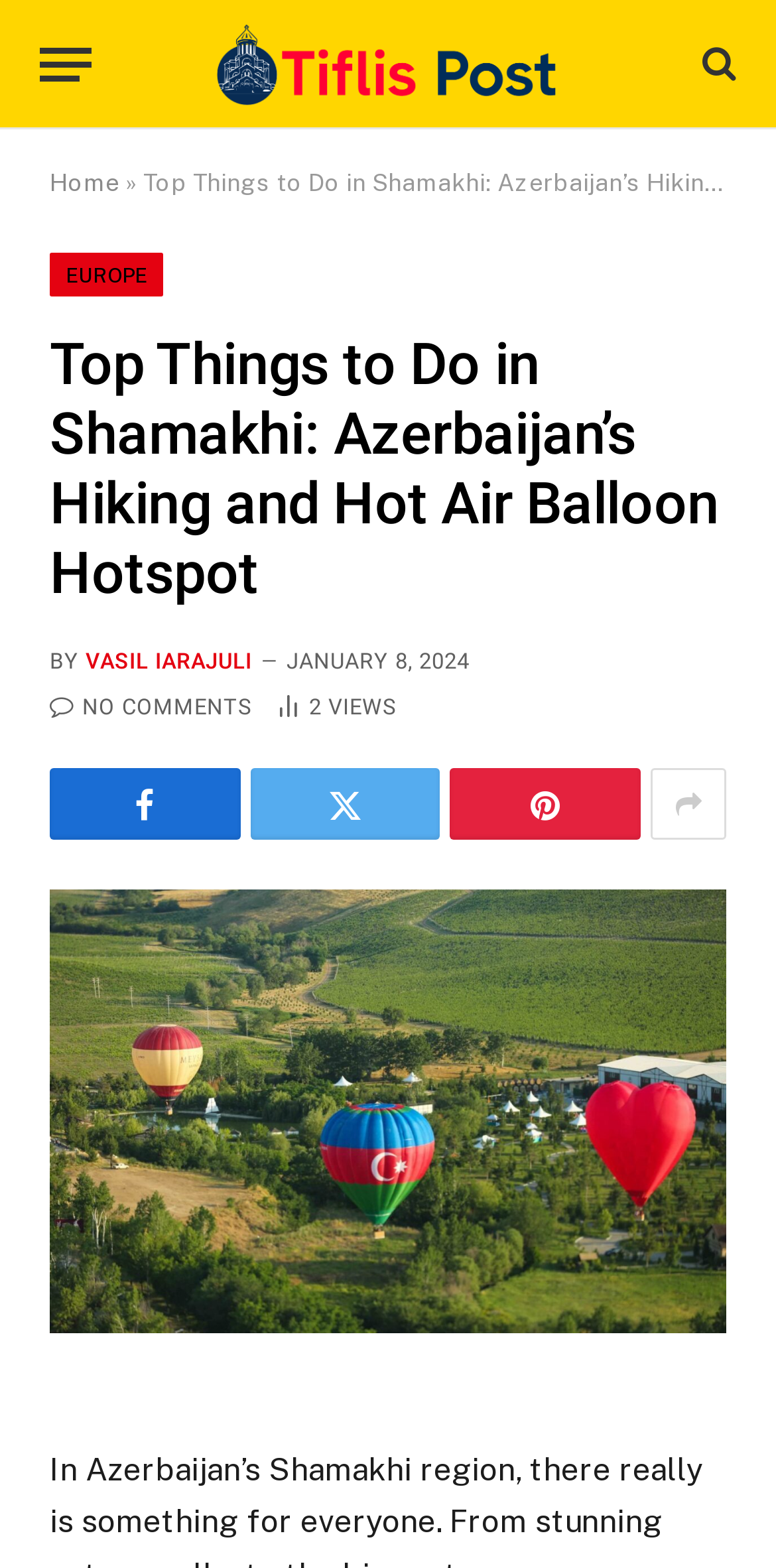Could you determine the bounding box coordinates of the clickable element to complete the instruction: "Go to the EUROPE section"? Provide the coordinates as four float numbers between 0 and 1, i.e., [left, top, right, bottom].

[0.064, 0.162, 0.21, 0.19]